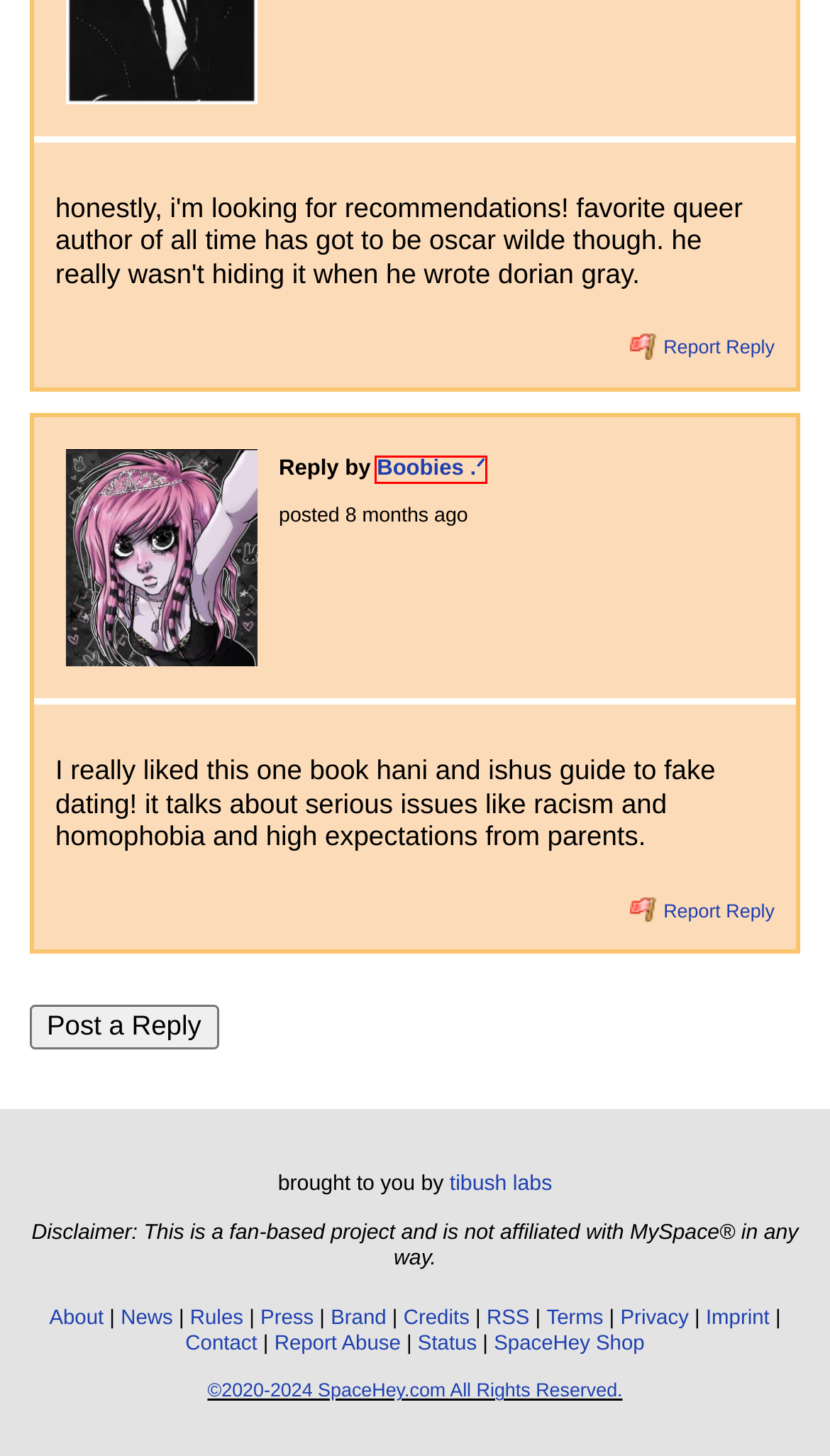You are given a screenshot of a webpage with a red rectangle bounding box around a UI element. Select the webpage description that best matches the new webpage after clicking the element in the bounding box. Here are the candidates:
A. SpaceHey - Status
B. Queer Writers Forum | SpaceHey
C. ezra's Profile | SpaceHey
D. Boobies .ᐟ's Profile | SpaceHey
E. Forums | SpaceHey
F. tibush labs
G. Invite Friends | SpaceHey
H. Help Center | SpaceHey

D